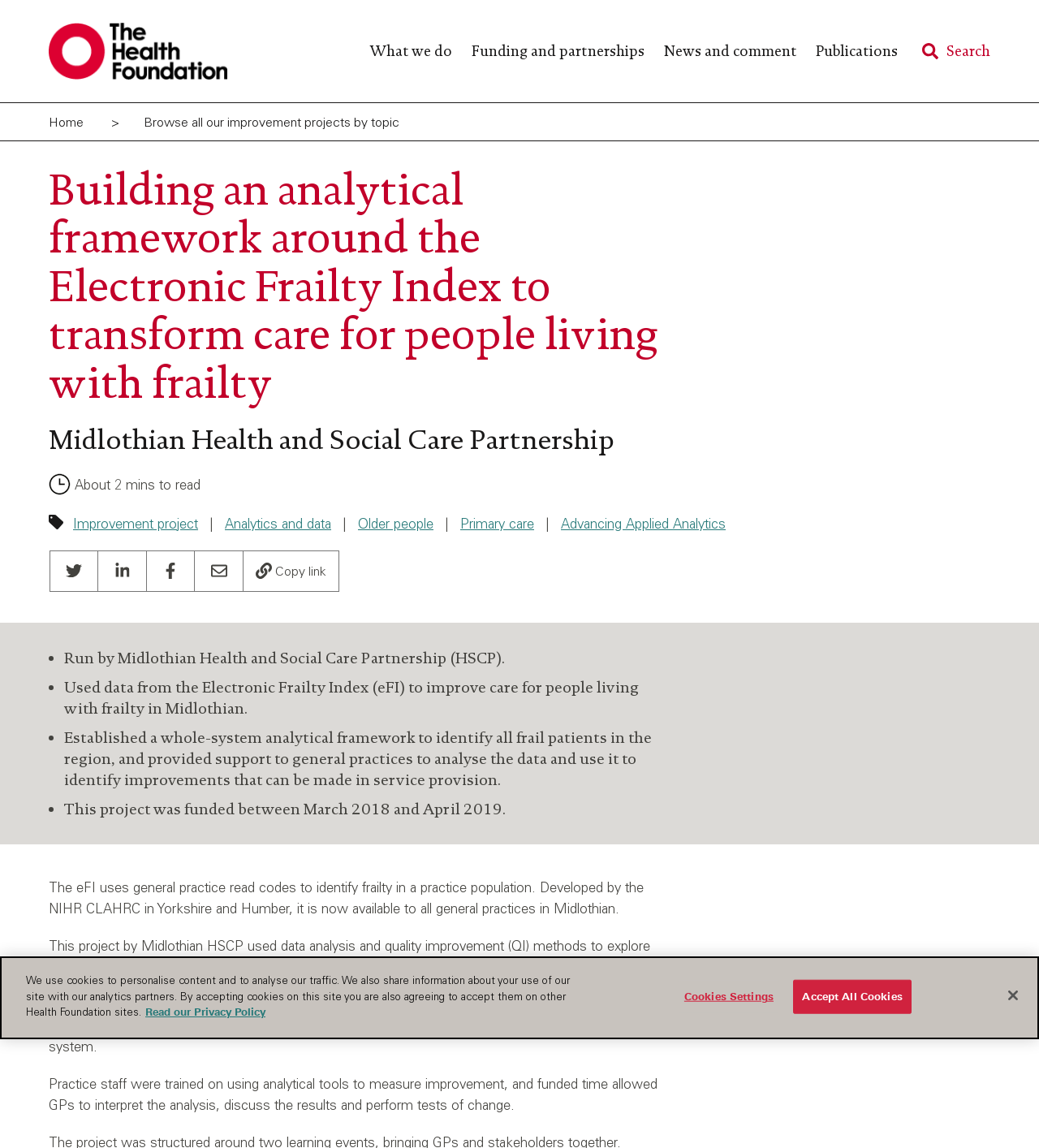Using the element description provided, determine the bounding box coordinates in the format (top-left x, top-left y, bottom-right x, bottom-right y). Ensure that all values are floating point numbers between 0 and 1. Element description: Cookies Settings

[0.653, 0.854, 0.75, 0.882]